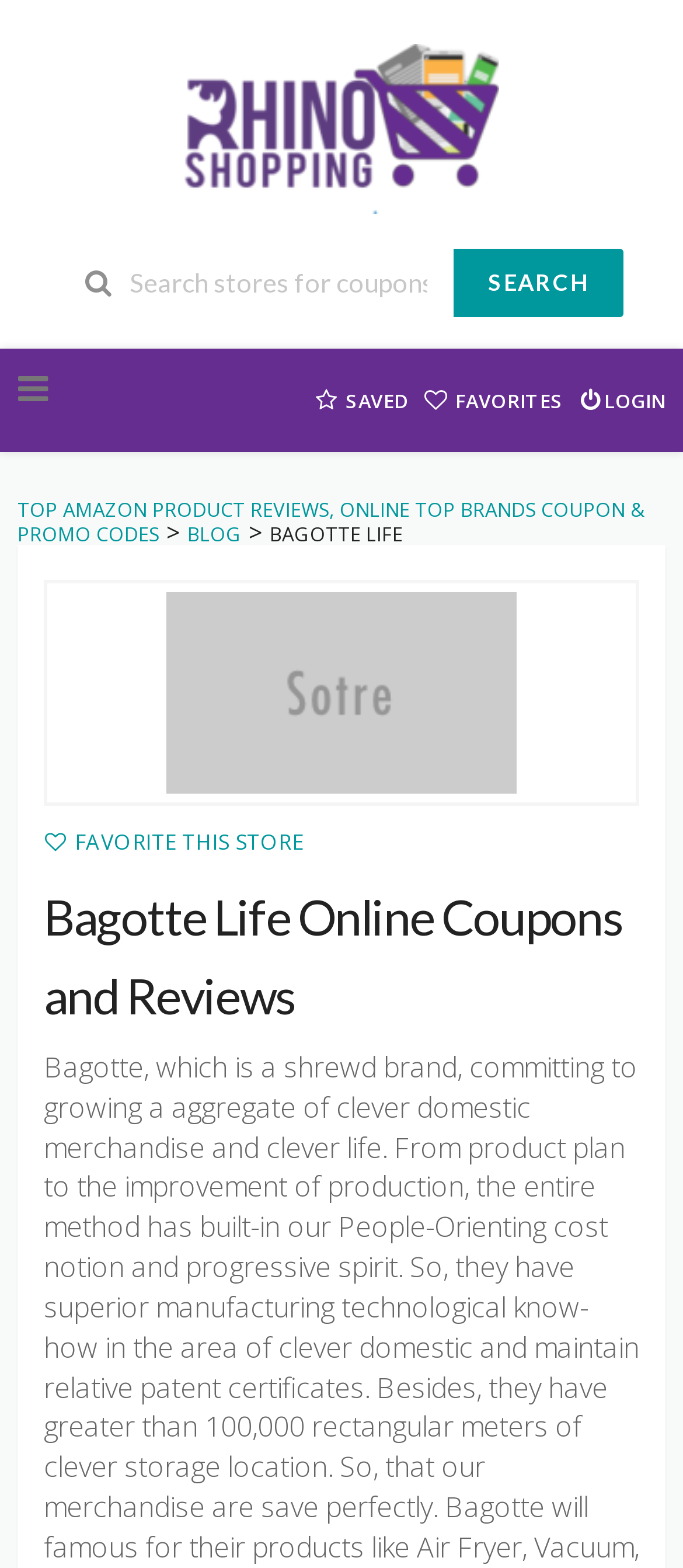With reference to the screenshot, provide a detailed response to the question below:
What type of content is available on this webpage?

The webpage's heading 'Bagotte Life Online Coupons and Reviews' suggests that users can find coupons and reviews for Bagotte Life products on this webpage, which is consistent with the search box and navigation links available.